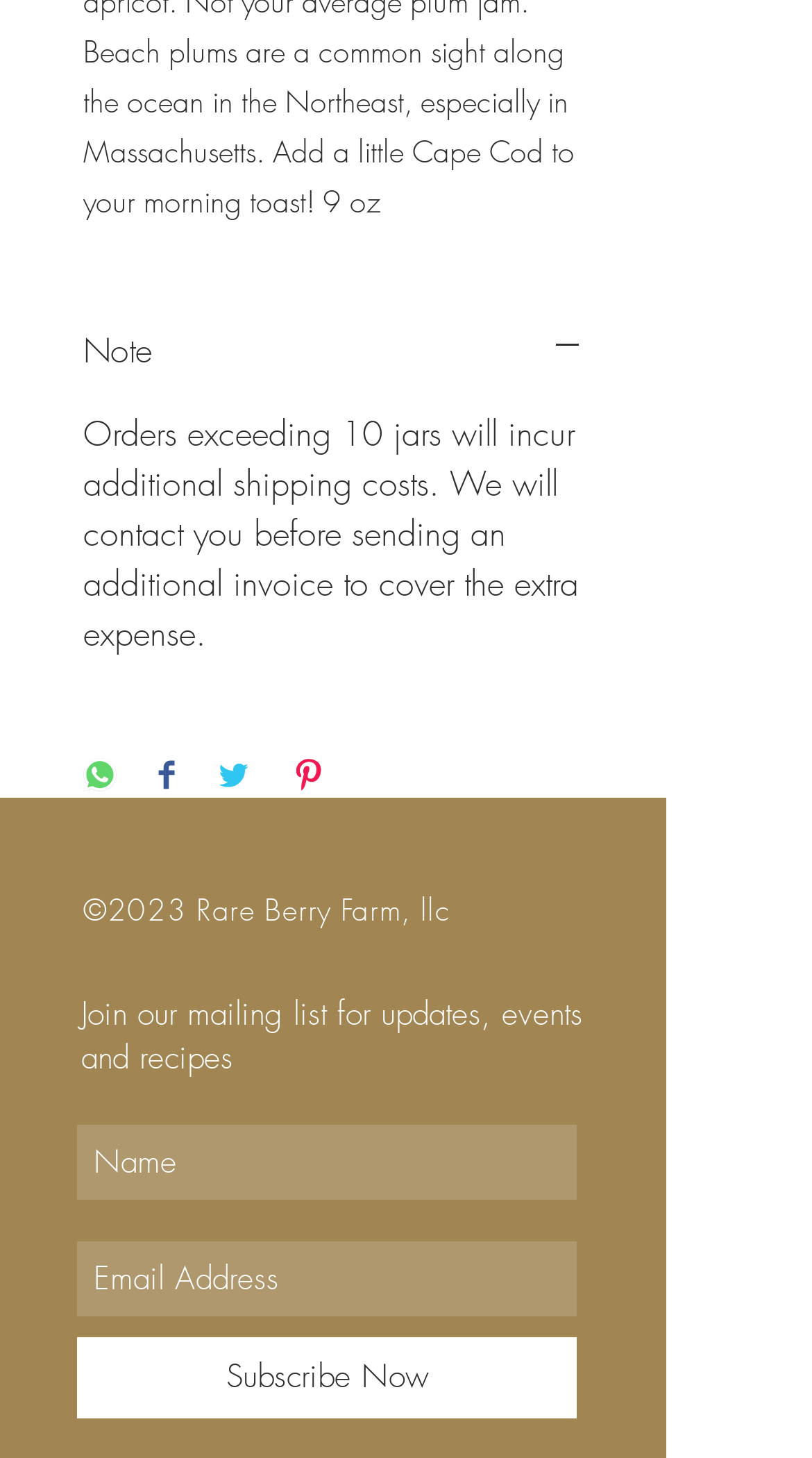Determine the coordinates of the bounding box for the clickable area needed to execute this instruction: "Subscribe to the mailing list".

[0.095, 0.918, 0.71, 0.973]